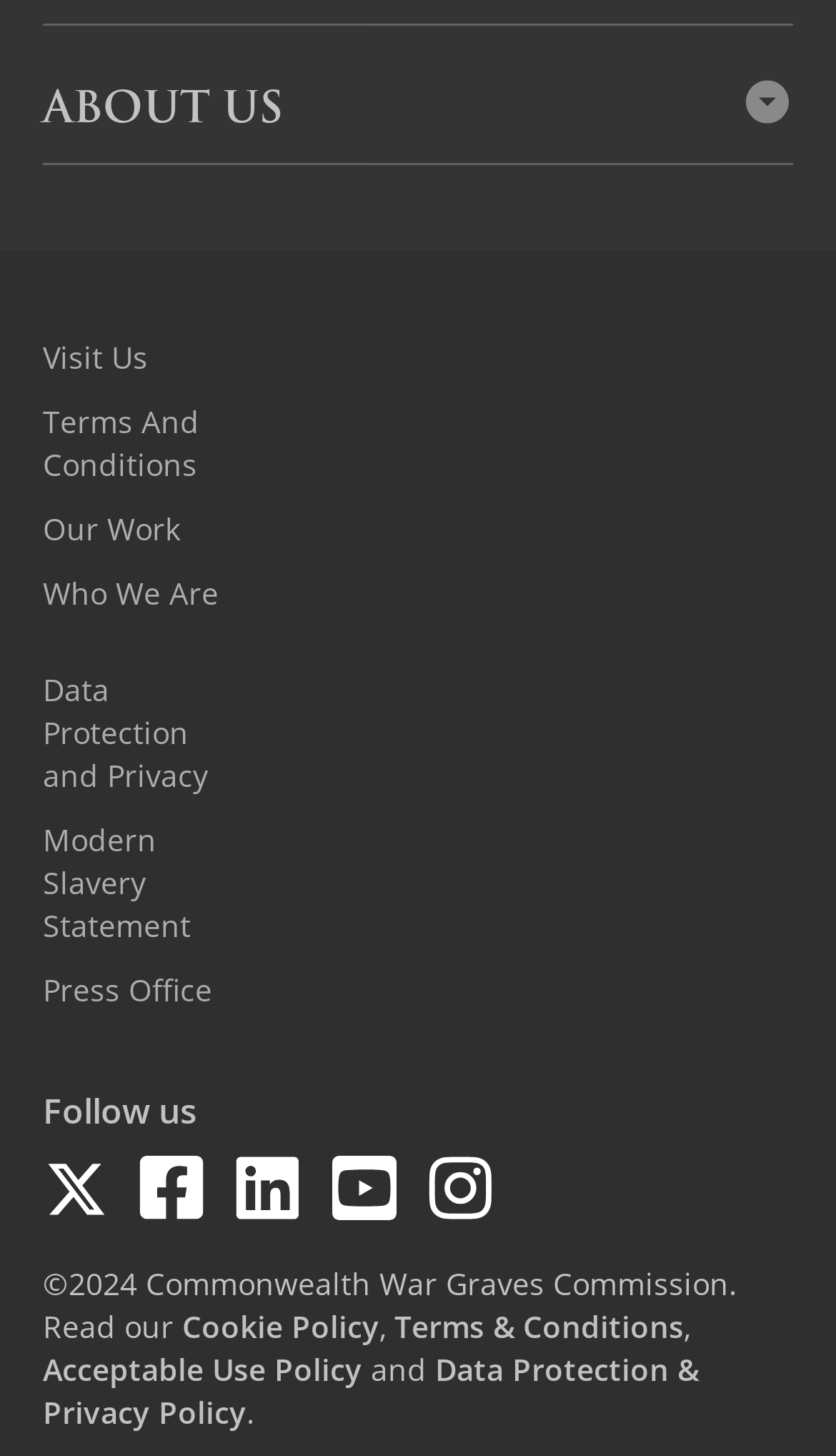Please identify the bounding box coordinates of the element I should click to complete this instruction: 'Follow the organization on LinkedIn'. The coordinates should be given as four float numbers between 0 and 1, like this: [left, top, right, bottom].

[0.282, 0.793, 0.359, 0.848]